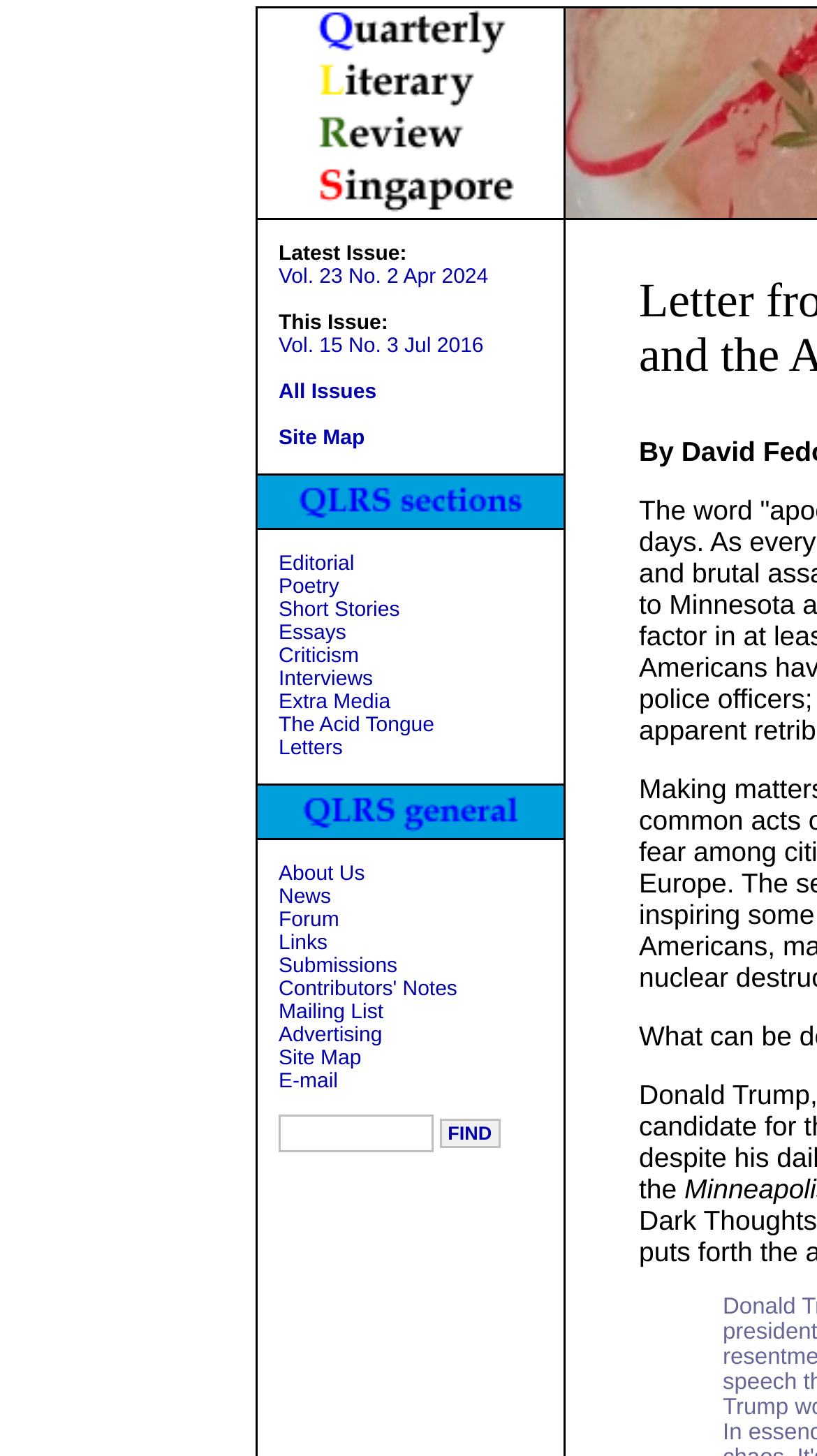What is the current issue of the literary review?
Relying on the image, give a concise answer in one word or a brief phrase.

Vol. 23 No. 2 Apr 2024